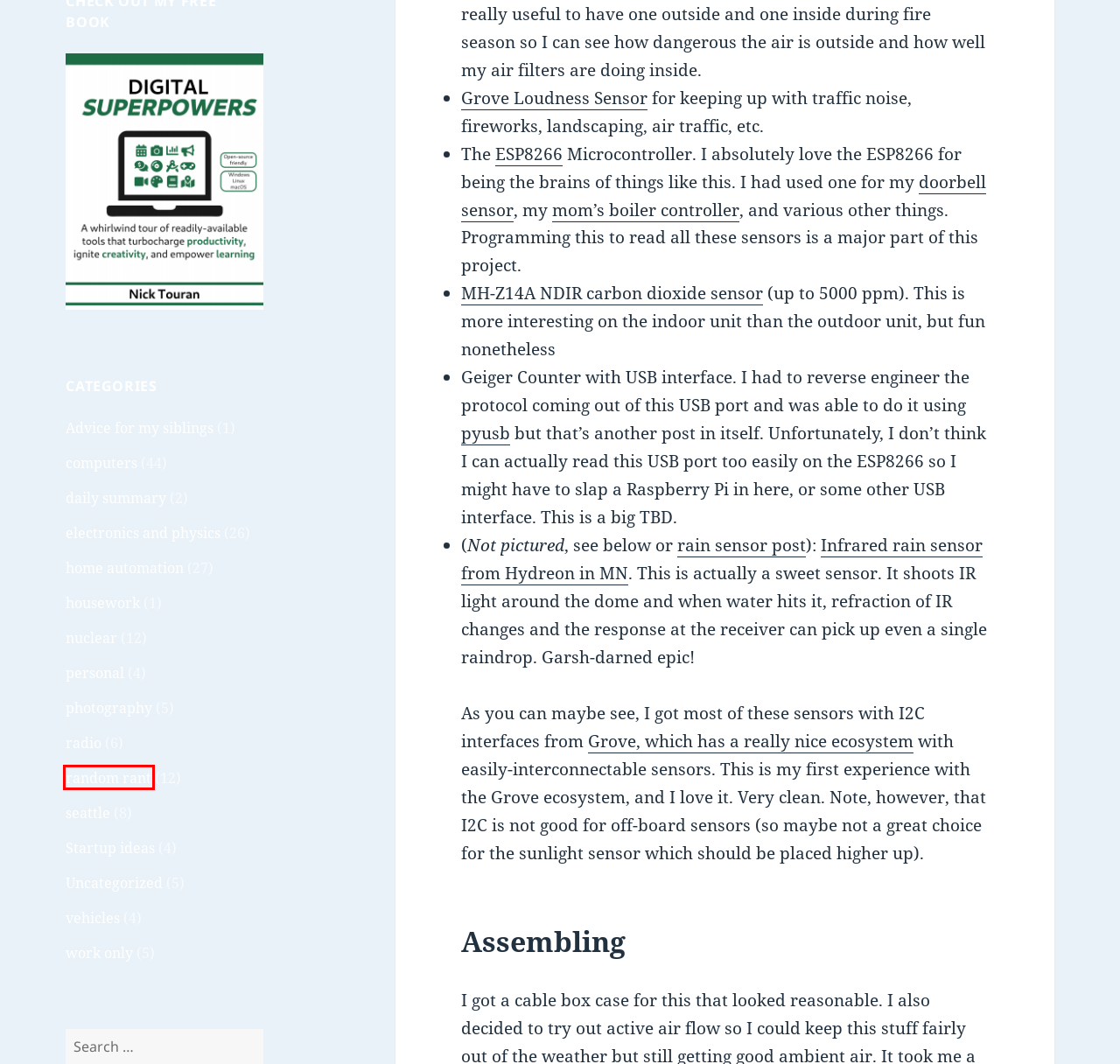Given a webpage screenshot with a UI element marked by a red bounding box, choose the description that best corresponds to the new webpage that will appear after clicking the element. The candidates are:
A. nuclear – Dilettante
B. housework – Dilettante
C. ESP8266.net — The Internet of Things with ESP8266
D. random rant – Dilettante
E. Grove - Loudness Sensor | Seeed Studio Wiki
F. electronics and physics – Dilettante
G. daily summary – Dilettante
H. radio – Dilettante

D